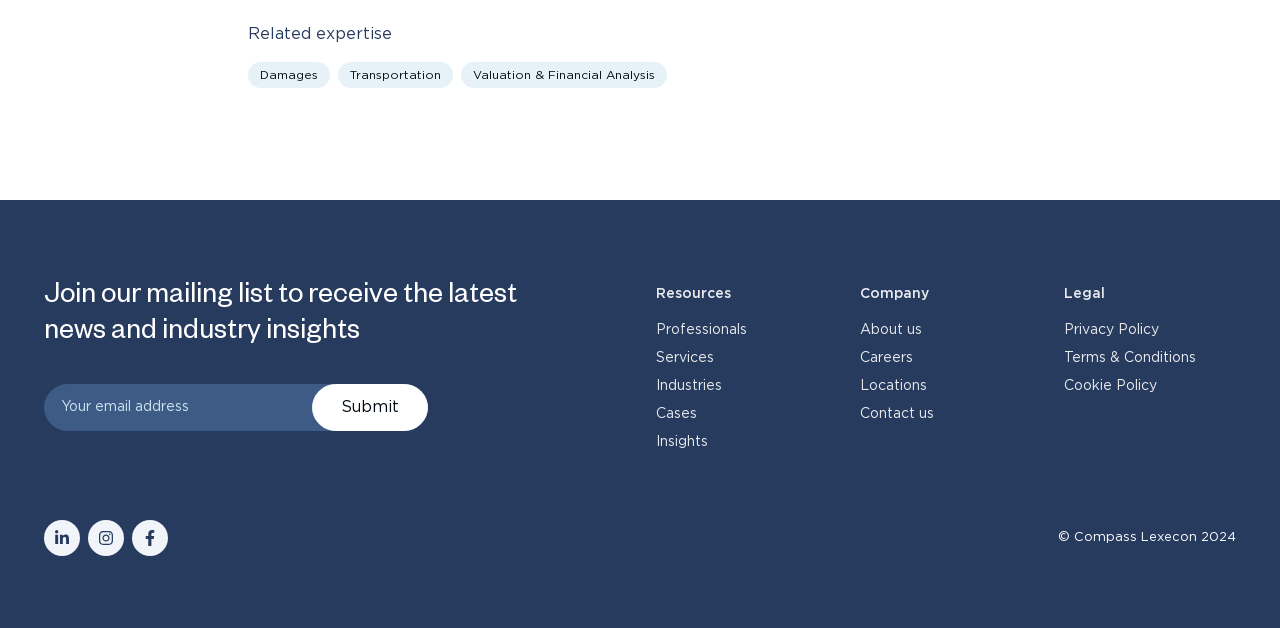Look at the image and give a detailed response to the following question: What is the purpose of the textbox?

The webpage has a textbox with a 'Submit' button, which is likely used to join the mailing list, as indicated by the heading 'Join our mailing list to receive the latest news and industry insights'.